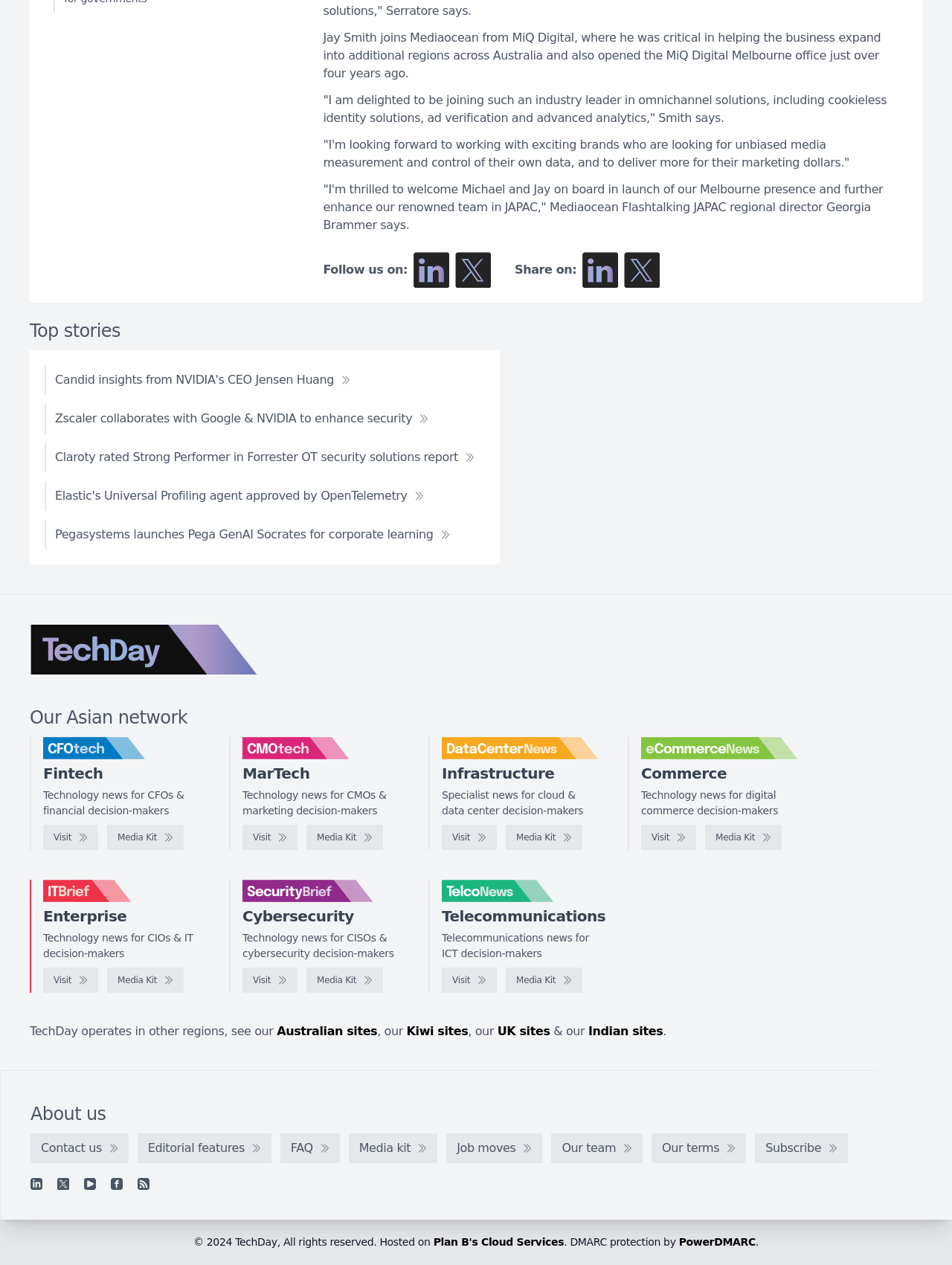Provide a one-word or one-phrase answer to the question:
How many news categories are listed under 'Our Asian network'?

5